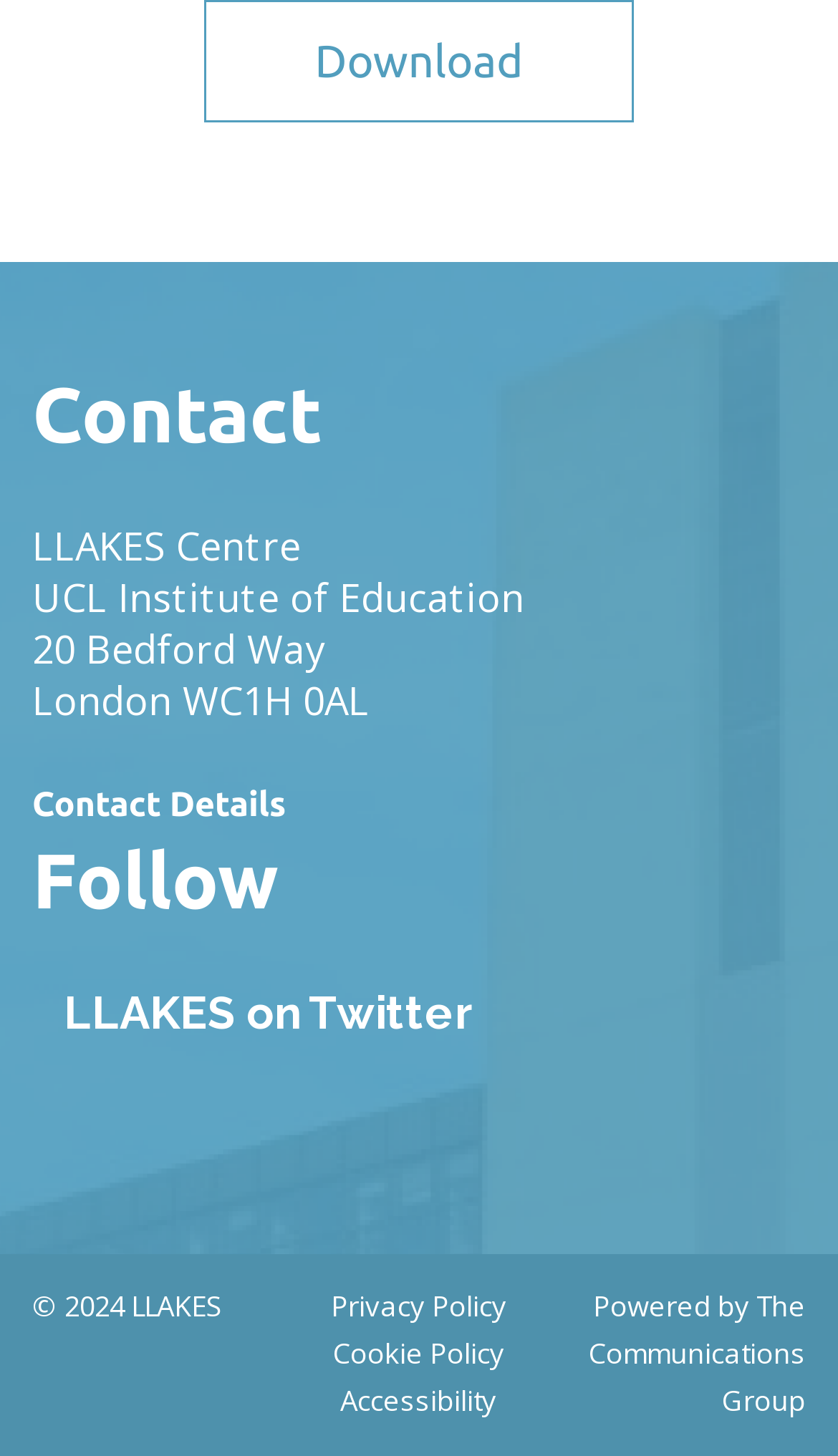Please examine the image and provide a detailed answer to the question: How many social media links are there?

The answer can be found in the 'Follow' section of the webpage, where there are three link elements, 'LLAKES on Twitter', and two other links with no text, each accompanied by an image element.